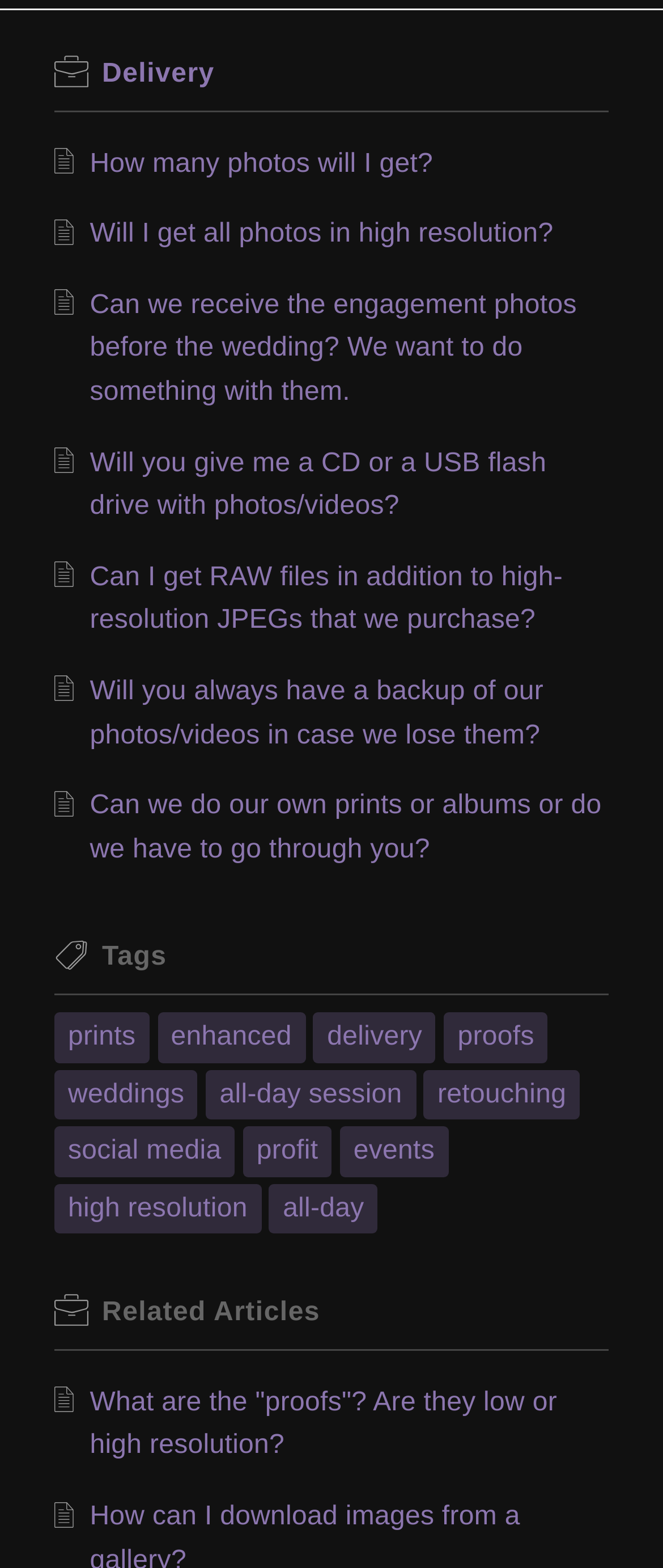Find the bounding box coordinates of the area that needs to be clicked in order to achieve the following instruction: "Click on 'How many photos will I get?'". The coordinates should be specified as four float numbers between 0 and 1, i.e., [left, top, right, bottom].

[0.135, 0.095, 0.653, 0.114]